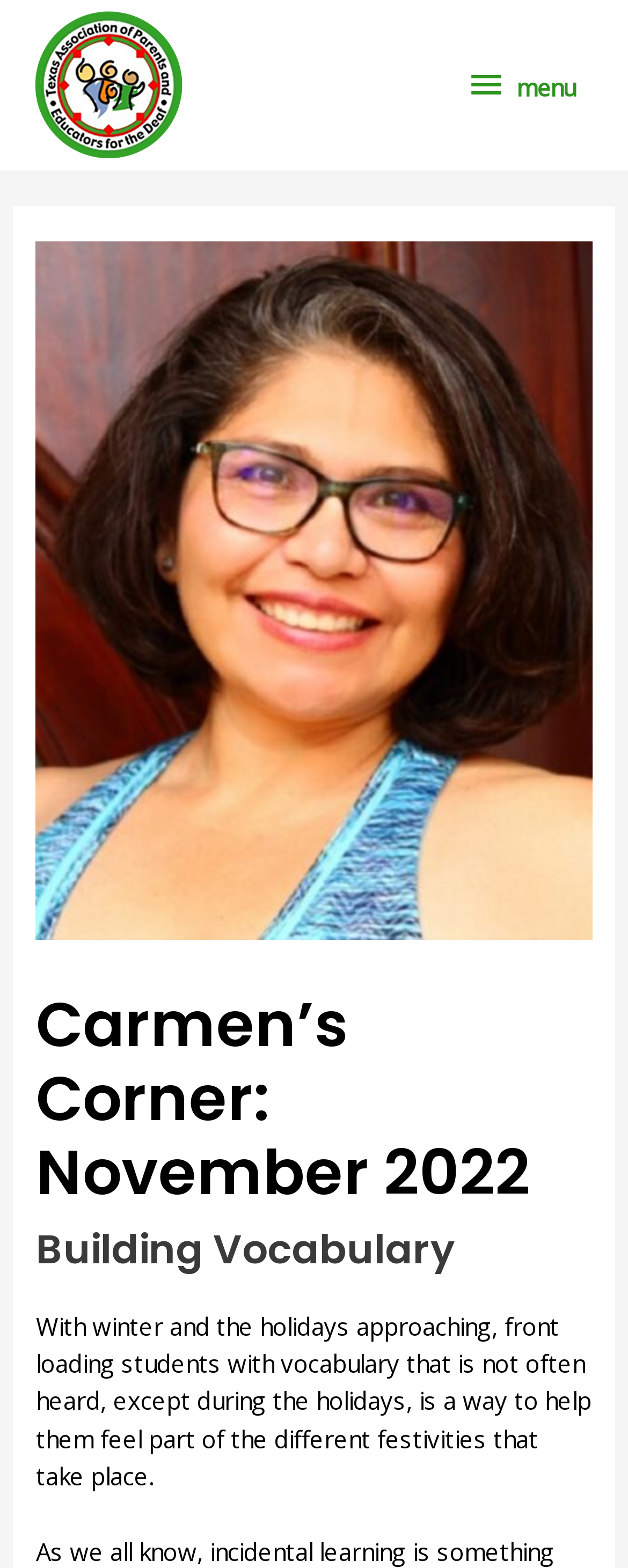What is the name of the organization?
Please craft a detailed and exhaustive response to the question.

The name of the organization can be found in the link 'Texas Association of Parents and Educators of The Deaf Logo' which is located at the top of the webpage.